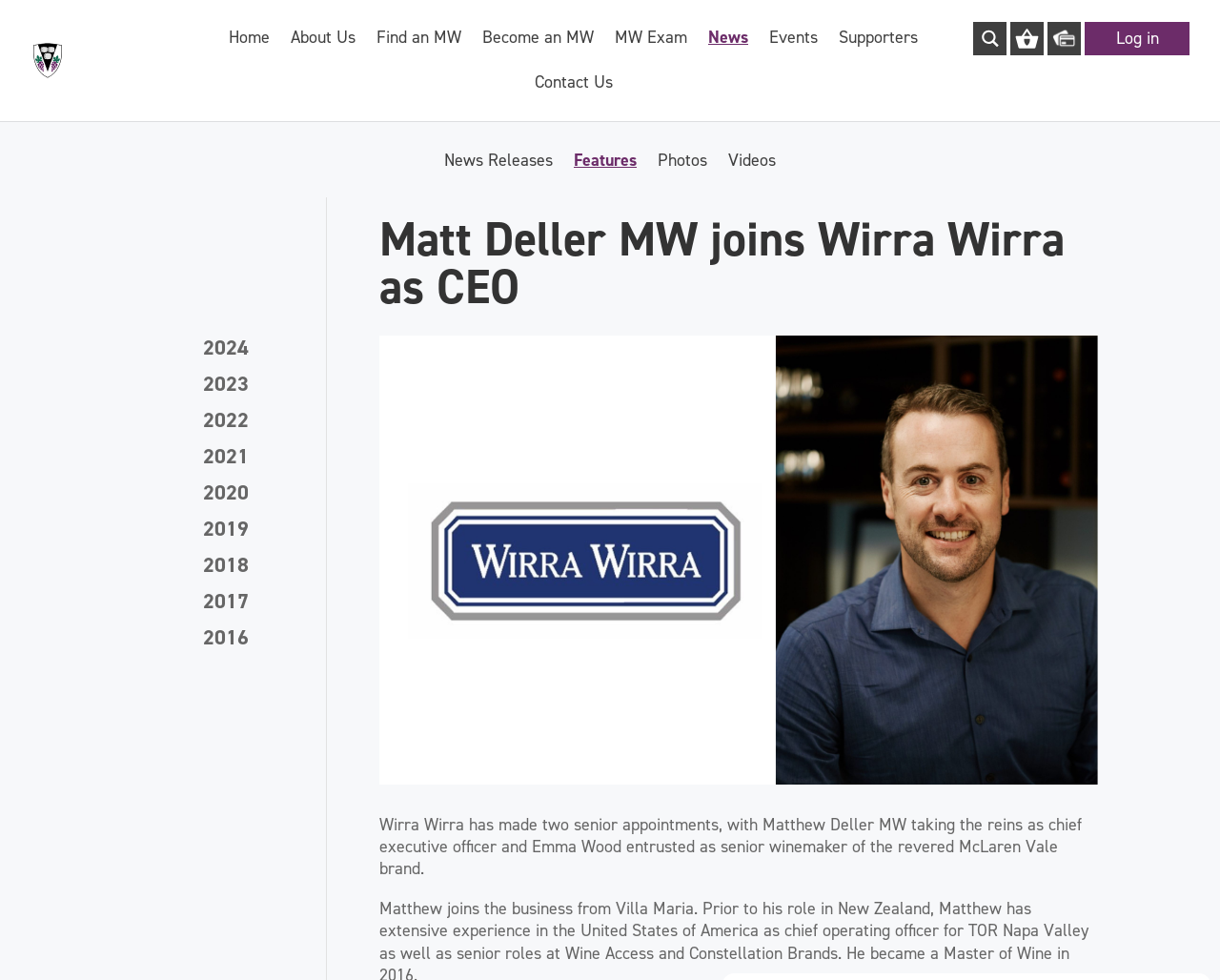What is the main heading of this webpage? Please extract and provide it.

Matt Deller MW joins Wirra Wirra as CEO